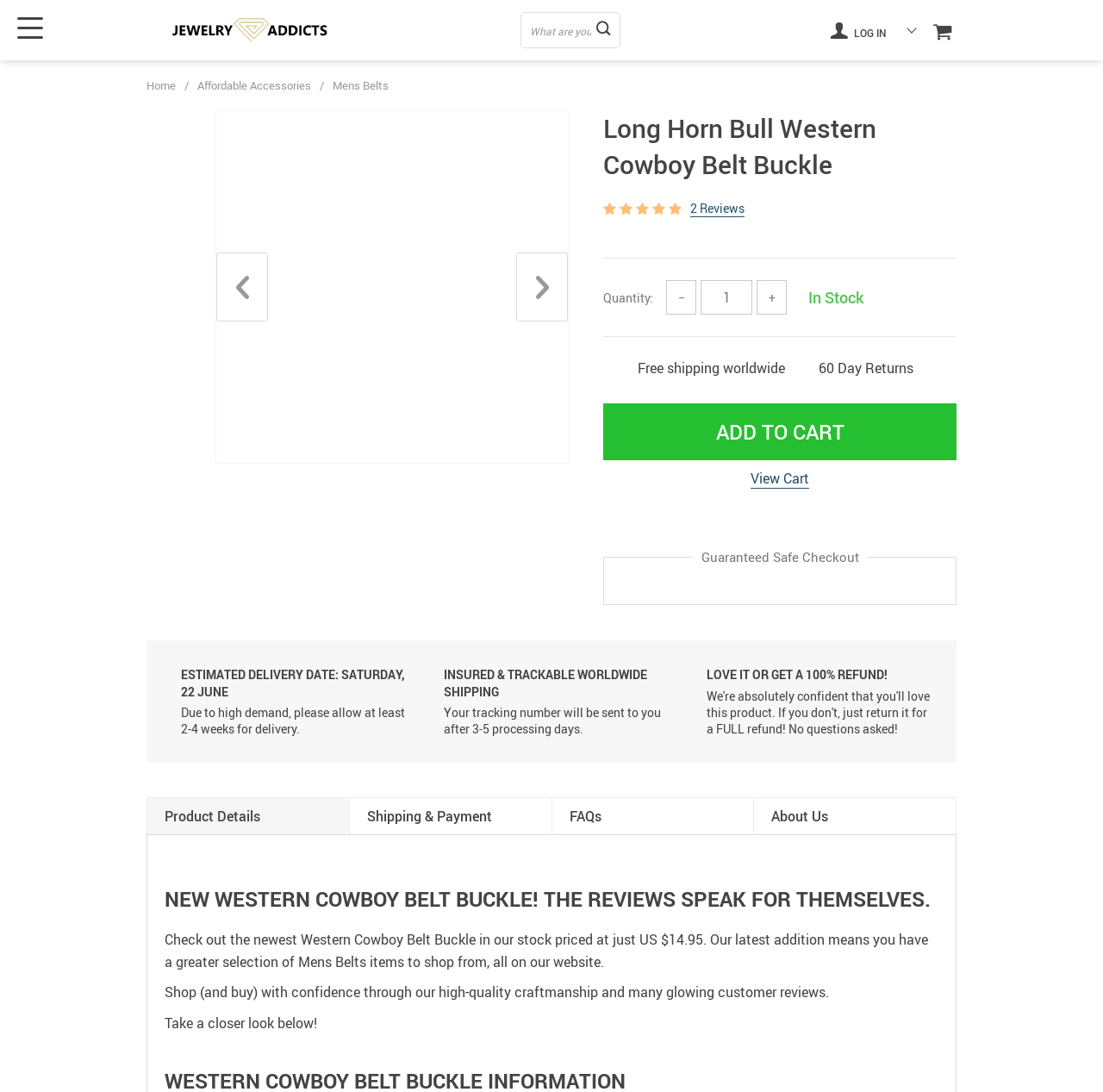What is the type of shipping offered?
Look at the screenshot and respond with a single word or phrase.

INSURED & TRACKABLE WORLDWIDE SHIPPING